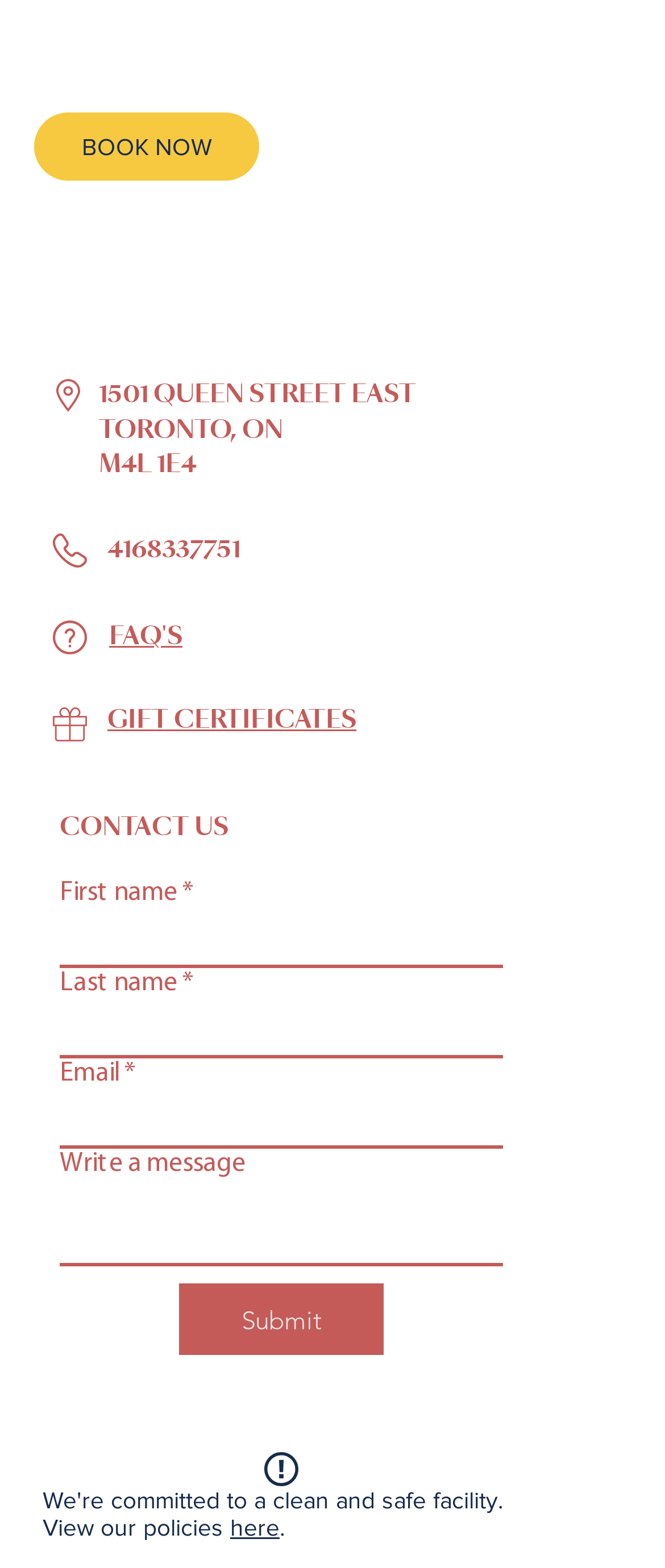Determine the bounding box coordinates of the UI element that matches the following description: "Submit". The coordinates should be four float numbers between 0 and 1 in the format [left, top, right, bottom].

[0.269, 0.819, 0.577, 0.865]